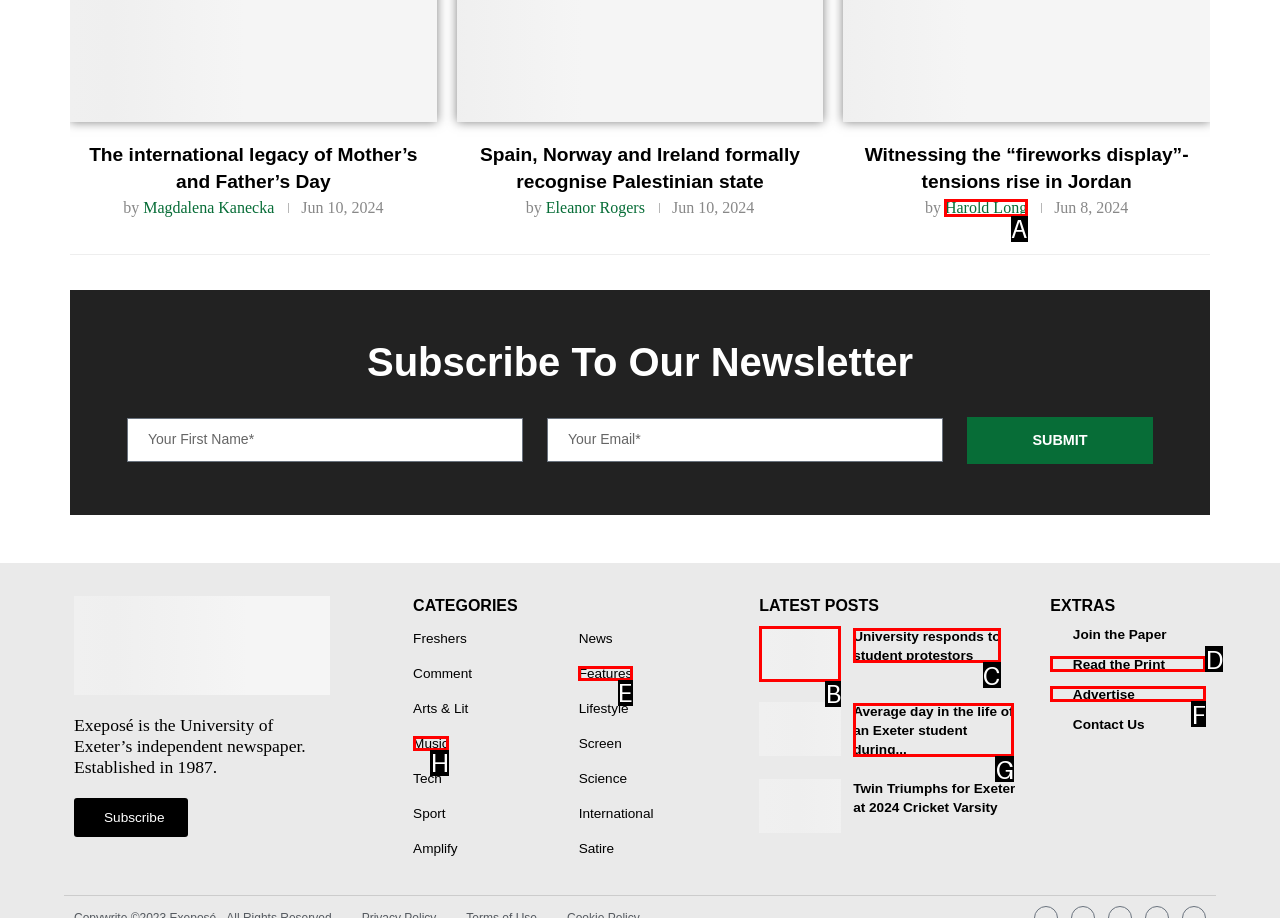Given the task: View the latest post 'University responds to student protestors', tell me which HTML element to click on.
Answer with the letter of the correct option from the given choices.

B